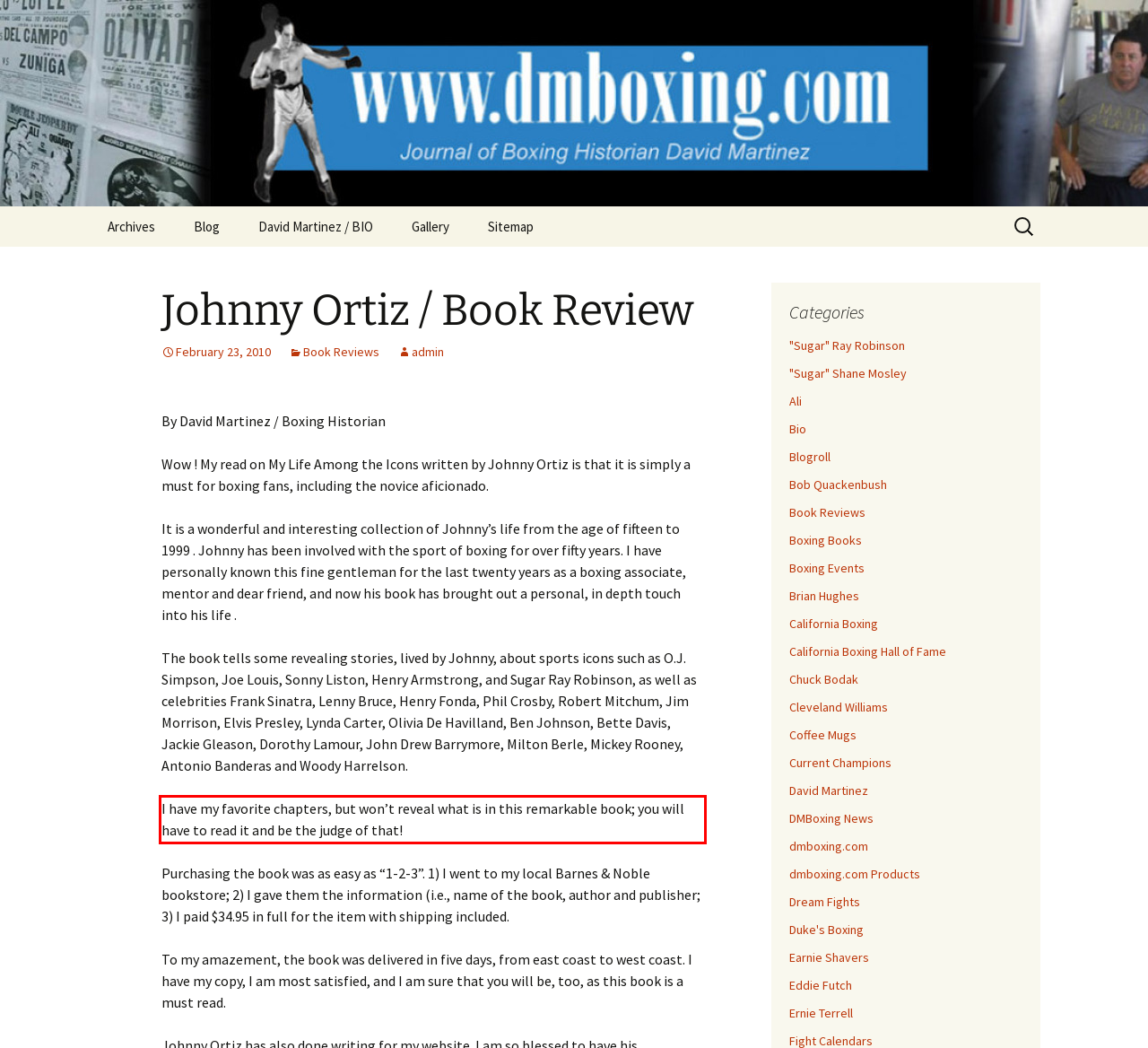Observe the screenshot of the webpage, locate the red bounding box, and extract the text content within it.

I have my favorite chapters, but won’t reveal what is in this remarkable book; you will have to read it and be the judge of that!